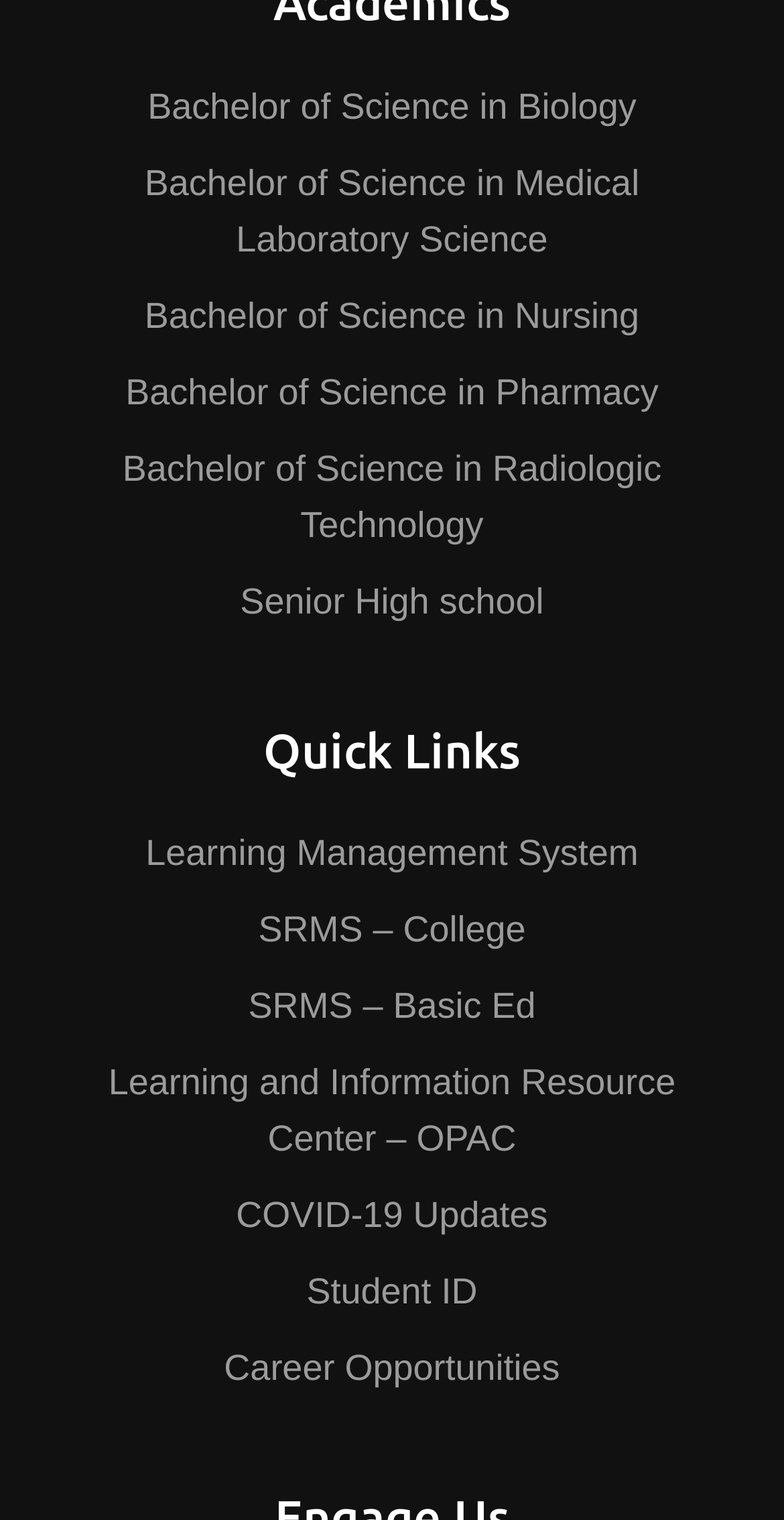Determine the bounding box coordinates of the section to be clicked to follow the instruction: "Access Learning Management System". The coordinates should be given as four float numbers between 0 and 1, formatted as [left, top, right, bottom].

[0.186, 0.548, 0.814, 0.574]